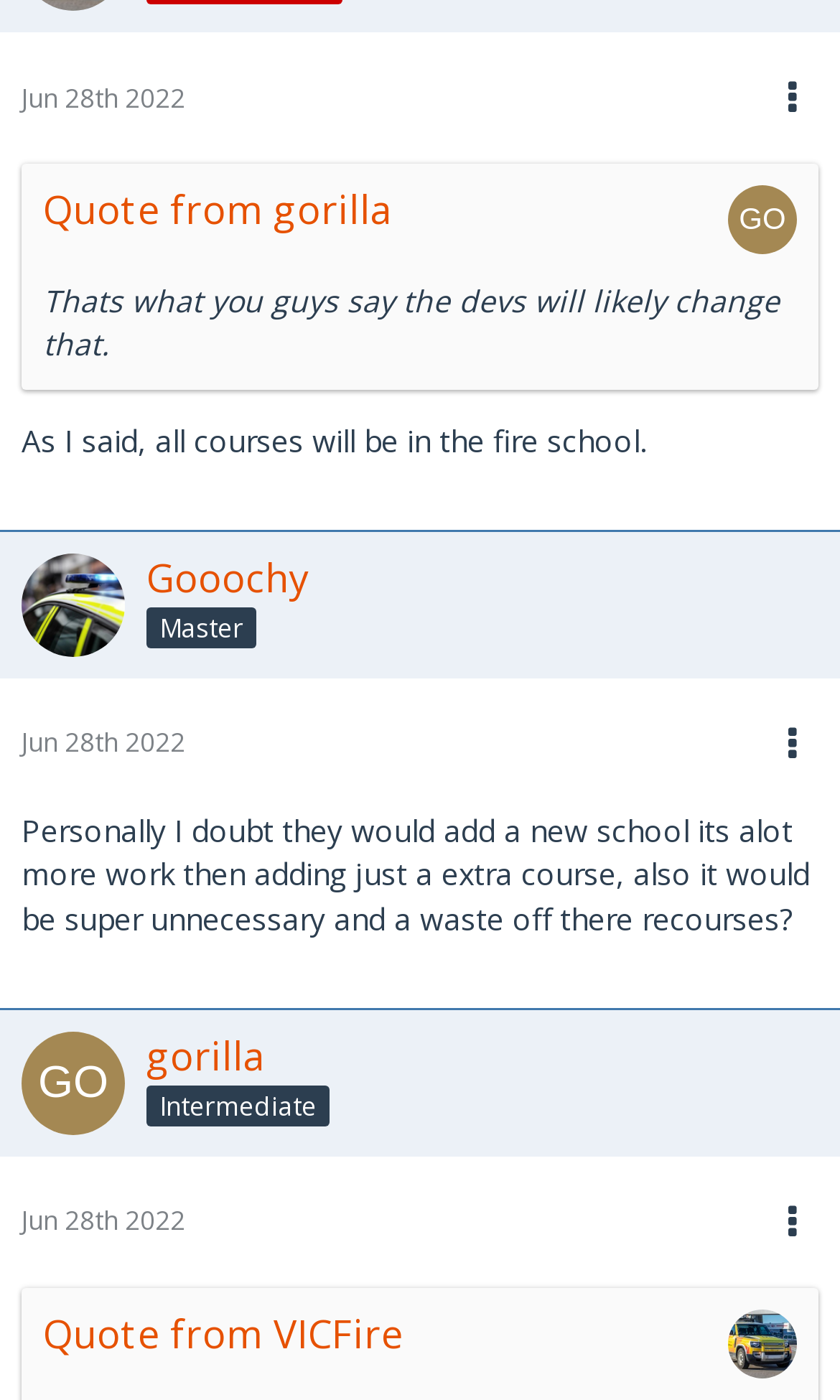Based on the element description "Jun 28th 2022", predict the bounding box coordinates of the UI element.

[0.026, 0.057, 0.221, 0.083]